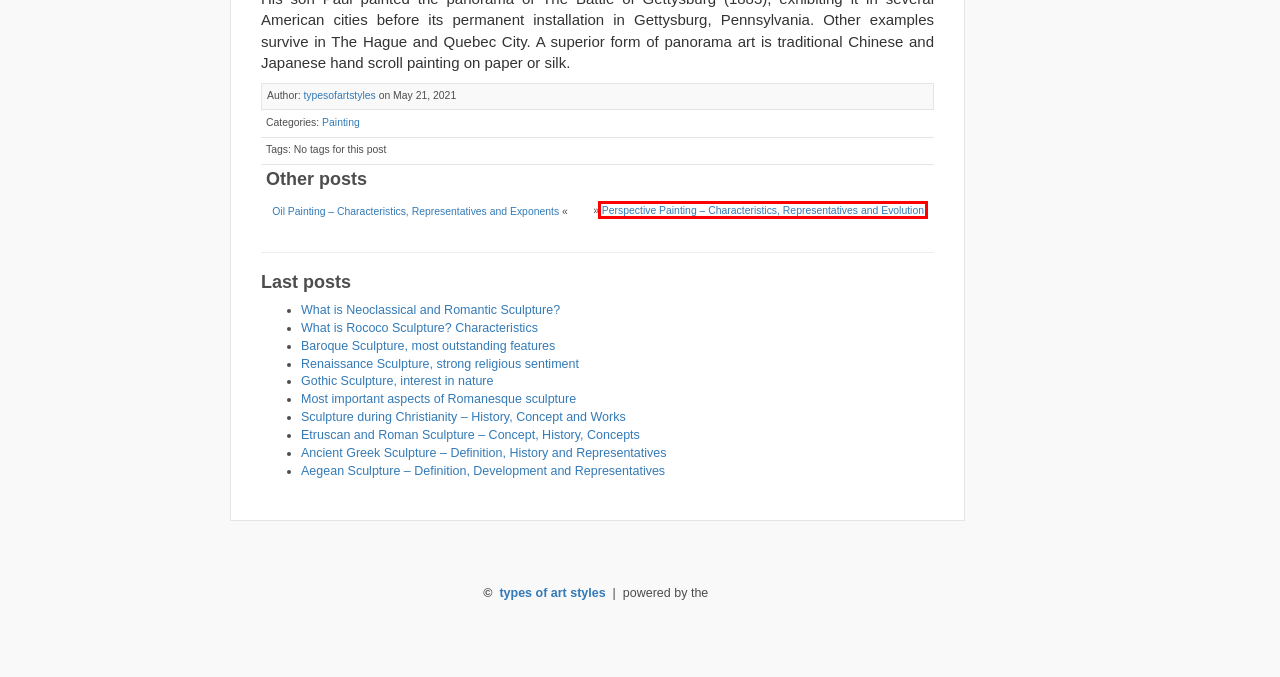Analyze the screenshot of a webpage that features a red rectangle bounding box. Pick the webpage description that best matches the new webpage you would see after clicking on the element within the red bounding box. Here are the candidates:
A. Sculpture archivos - types of art styles
B. Oil Painting - Characteristics, Representatives and Exponents
C. Etruscan and Roman Sculpture - Concept, History, Concepts
D. Sculpture during Christianity - History, Concept and Works
E. Most important aspects of Romanesque sculpture
F. Pintura en perspectiva - Características, representantes y evolución
G. Aegean Sculpture - Definition, Development and Representatives
H. Ancient Greek Sculpture - Definition, History and Representatives

F